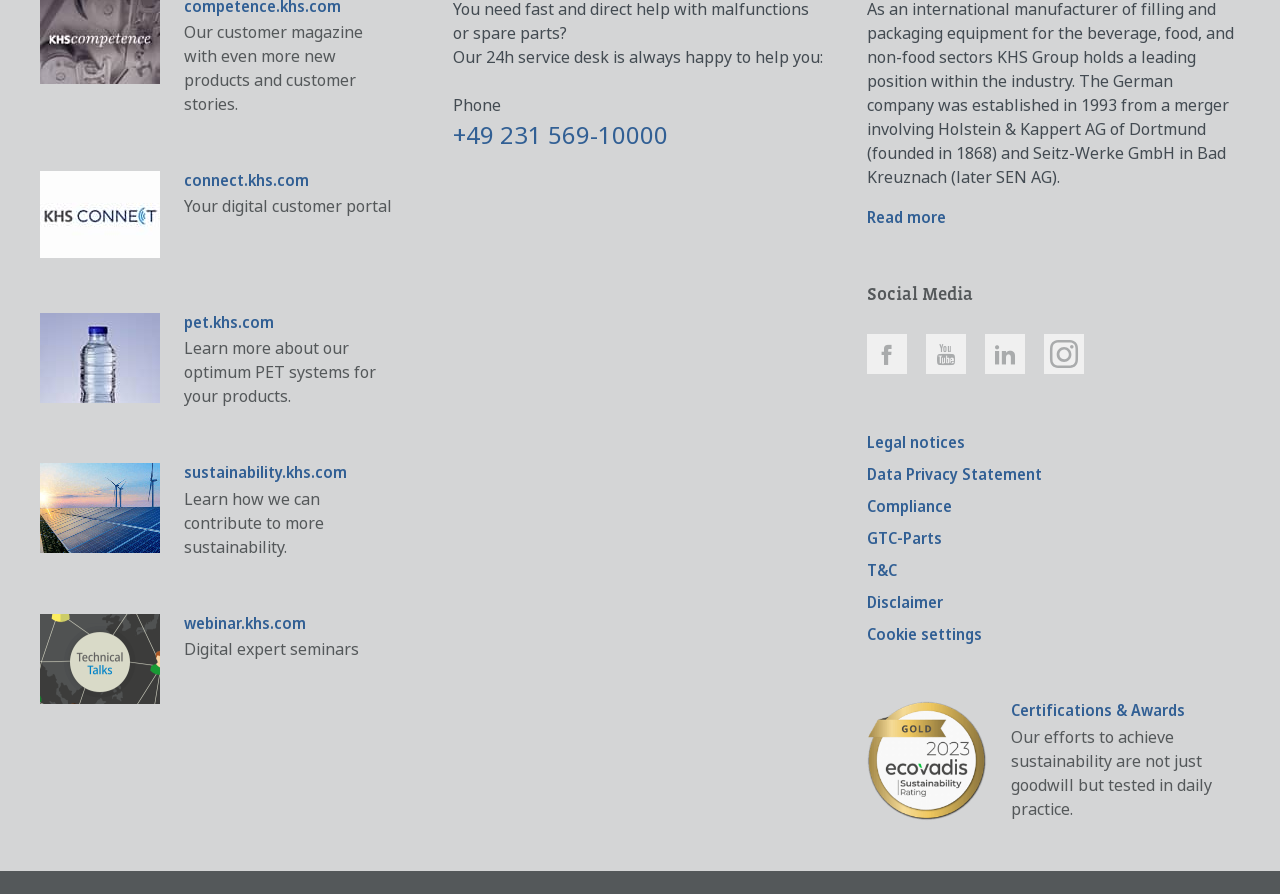How many images are there in the top section?
Please answer using one word or phrase, based on the screenshot.

4